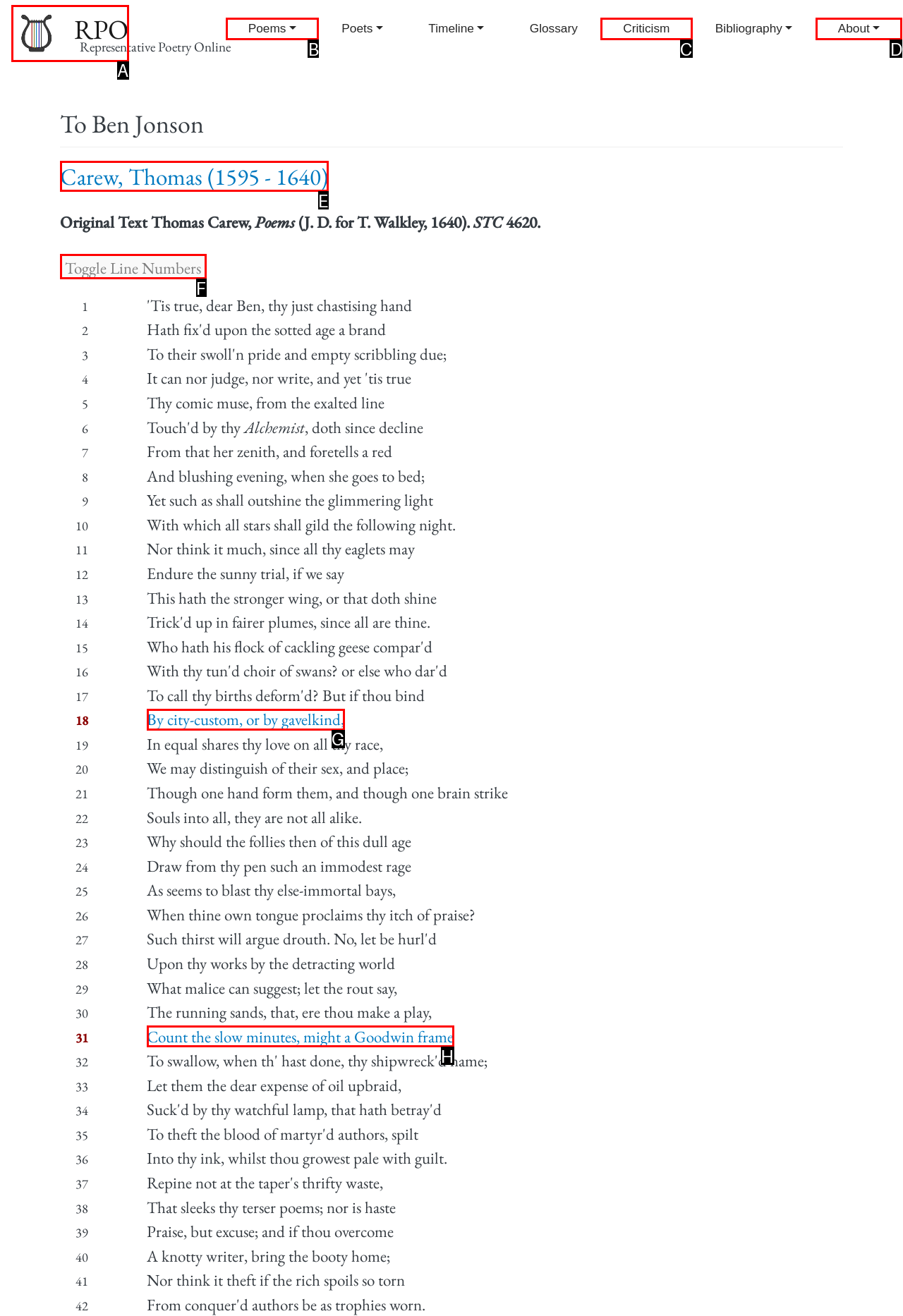Which HTML element matches the description: Carew, Thomas (1595 - 1640)?
Reply with the letter of the correct choice.

E